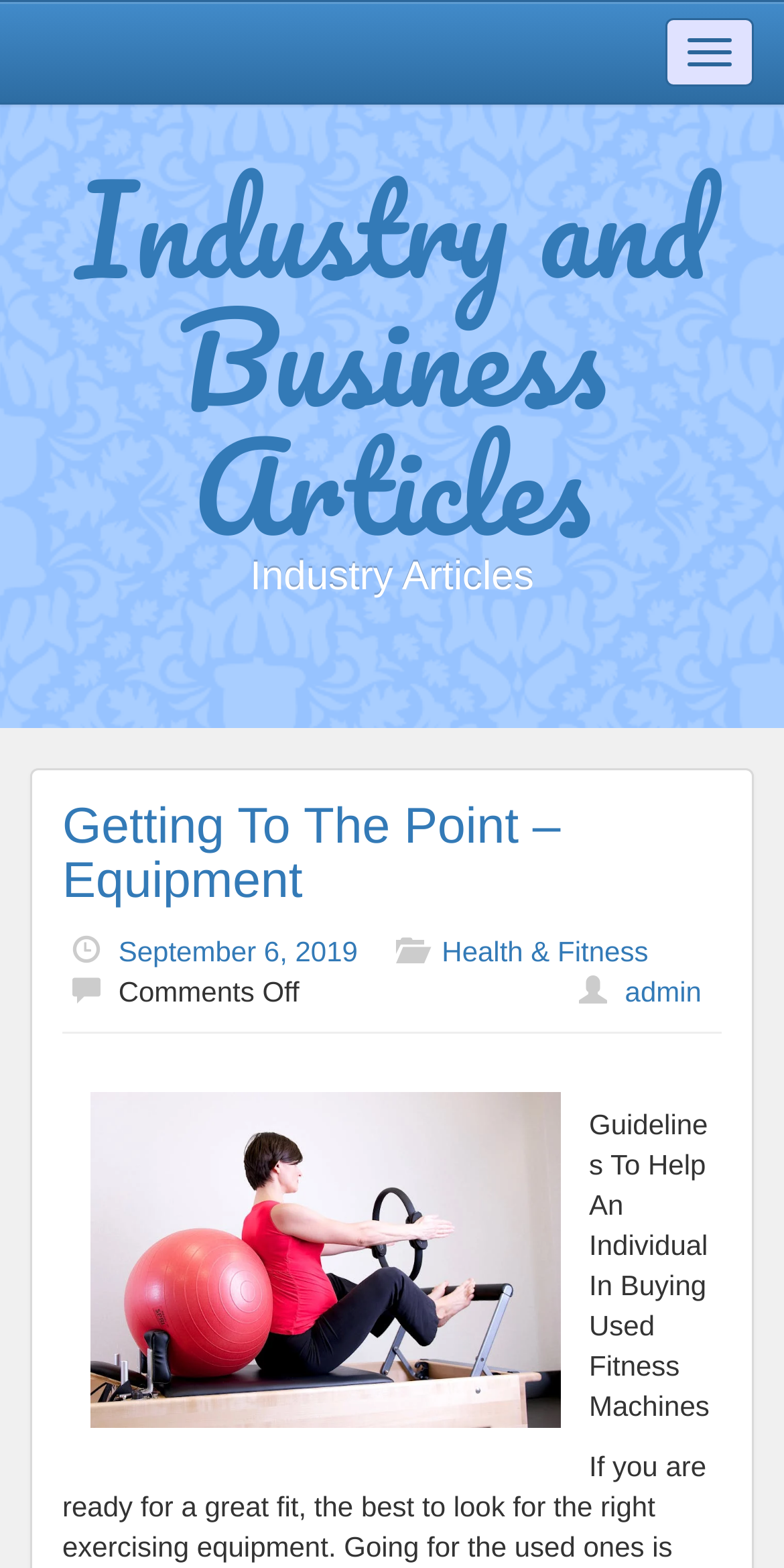What is the date of the article?
Refer to the image and give a detailed response to the question.

I determined the date of the article by looking at the link 'September 6, 2019' which is located above the text 'Comments Off'. This link is likely to indicate the date of the article.